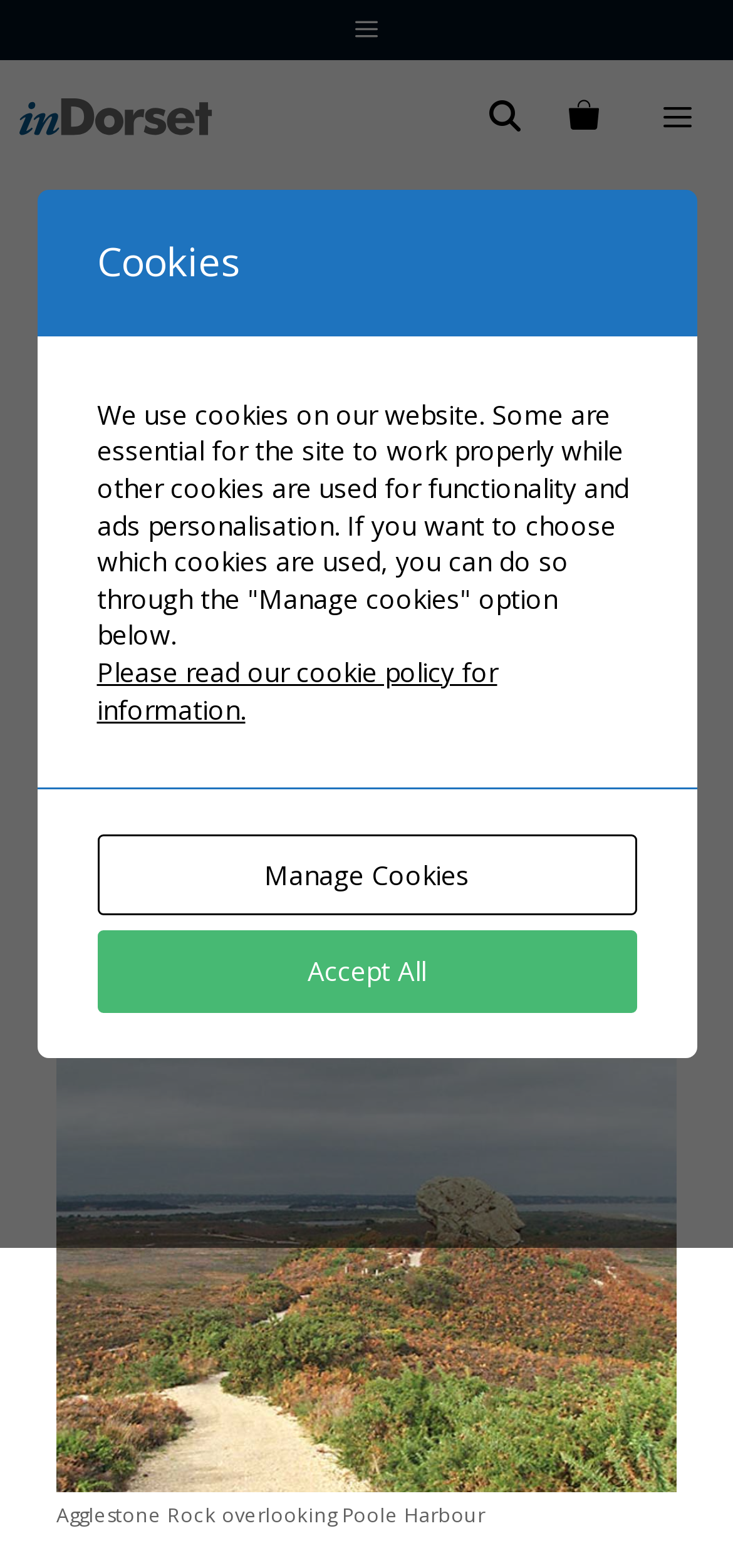Using the information from the screenshot, answer the following question thoroughly:
What is the location of the events?

The location of the events is mentioned in the heading 'A few things to See and Do this weekend in Dorset' and also in the text 'Events and Things to do in Dorset this weekend'.